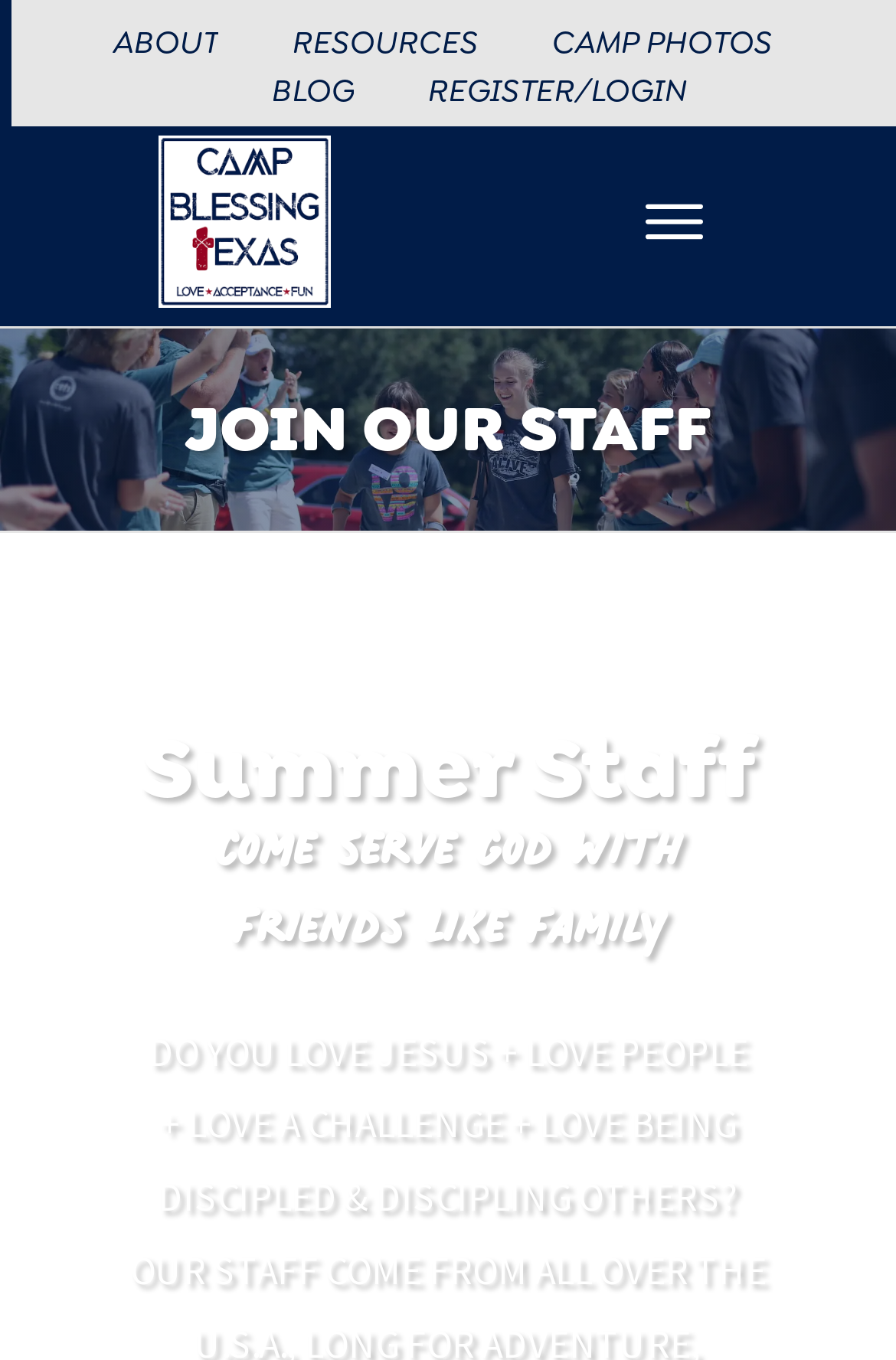Please locate and generate the primary heading on this webpage.

JOIN OUR STAFF